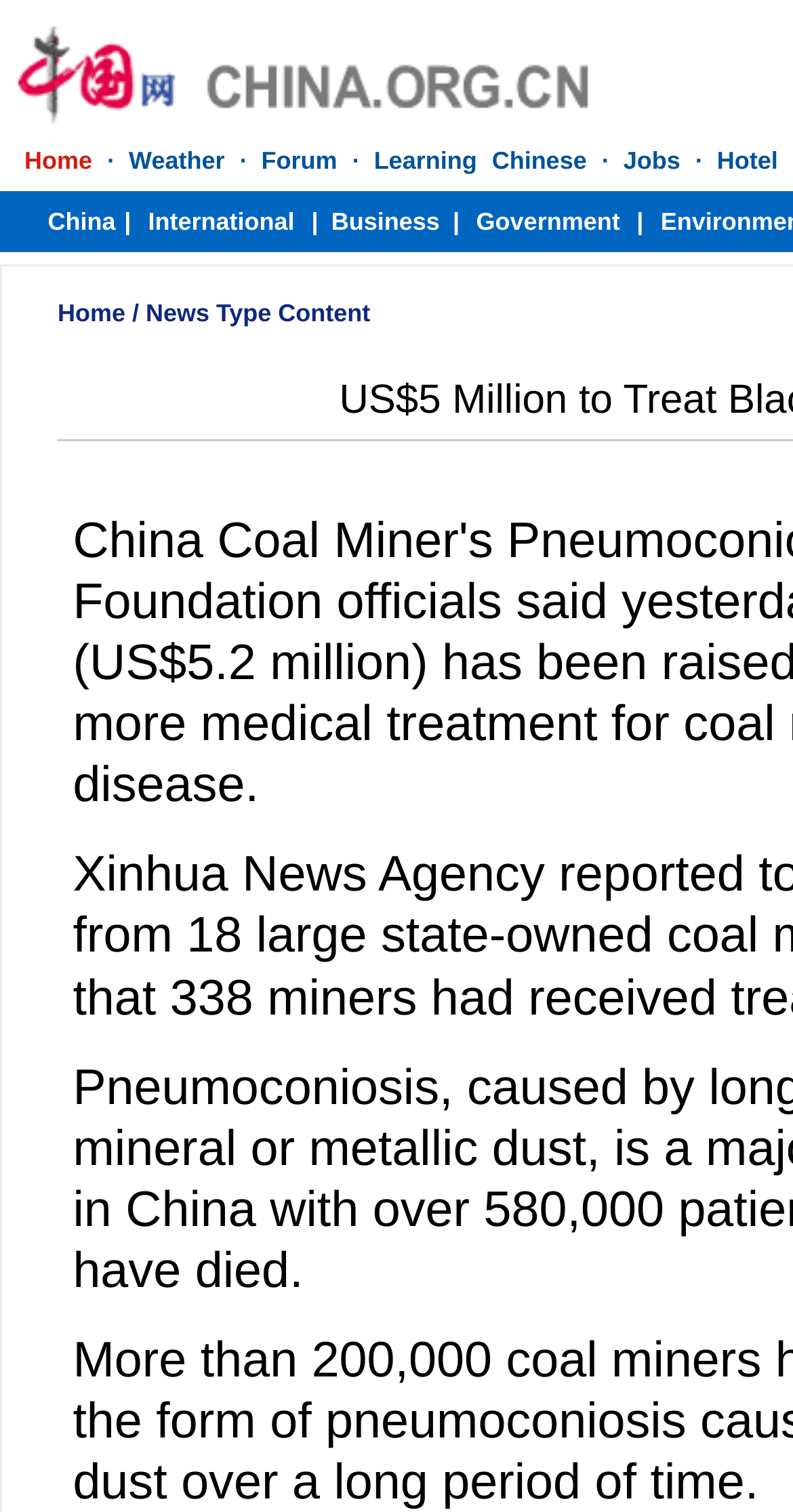Identify the bounding box coordinates for the UI element described as: "News Type Content". The coordinates should be provided as four floats between 0 and 1: [left, top, right, bottom].

[0.184, 0.198, 0.467, 0.216]